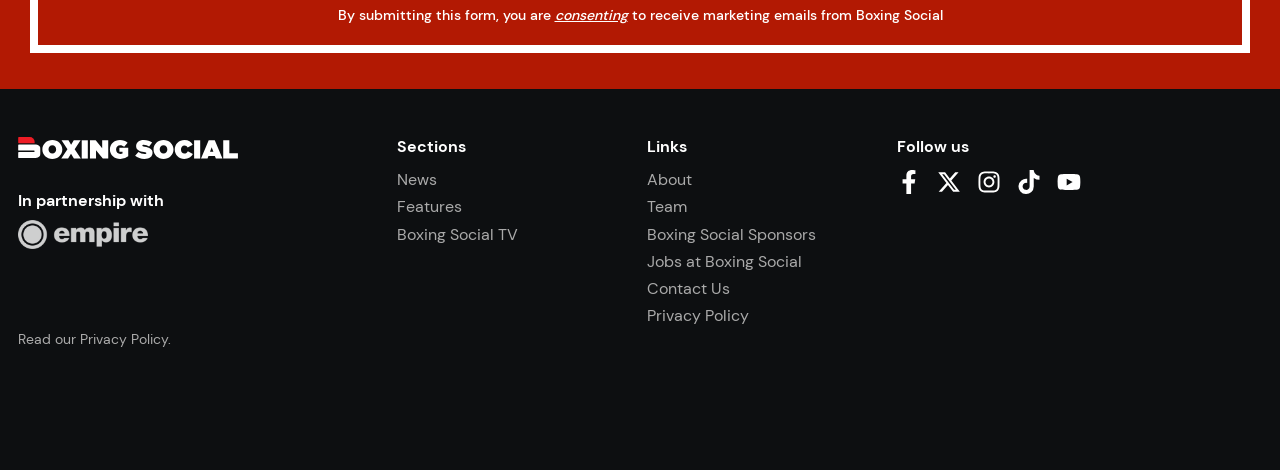Please specify the bounding box coordinates of the element that should be clicked to execute the given instruction: 'Check the Privacy Policy'. Ensure the coordinates are four float numbers between 0 and 1, expressed as [left, top, right, bottom].

[0.506, 0.649, 0.585, 0.694]